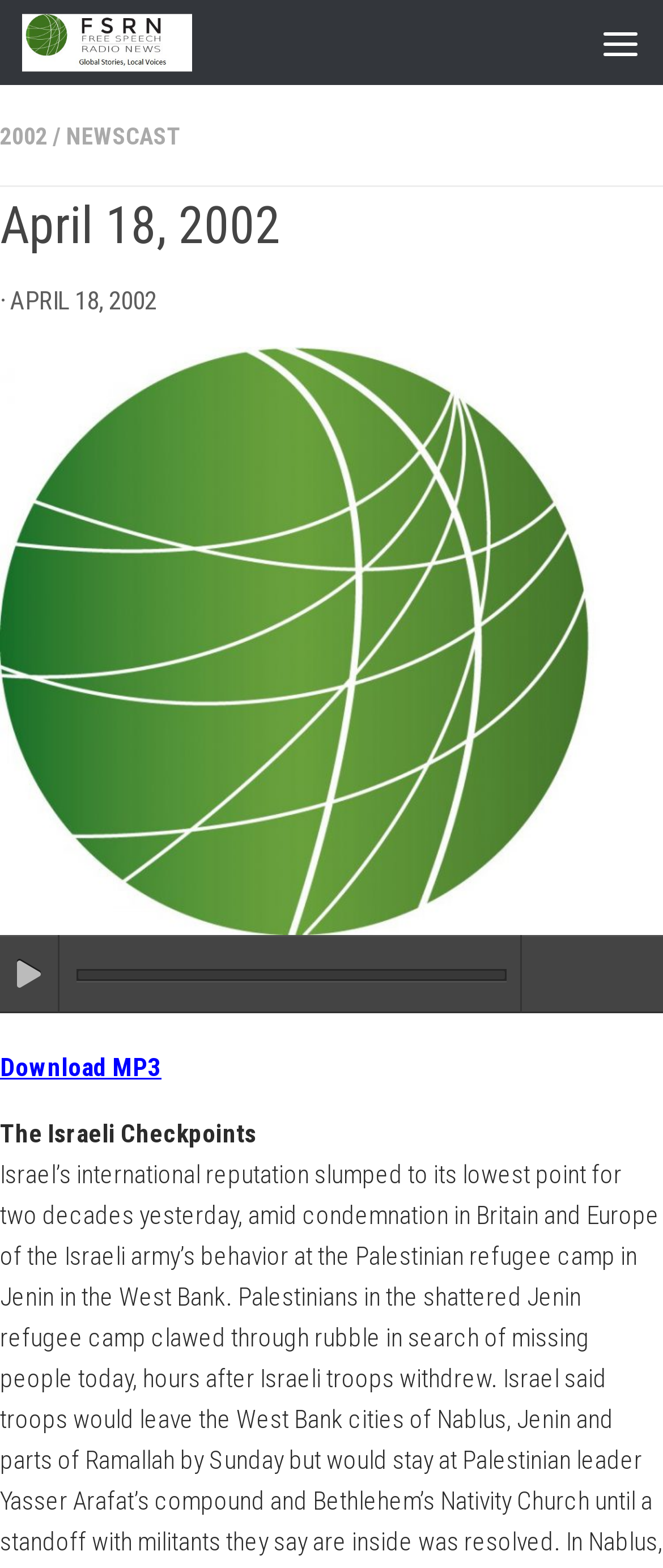Extract the primary headline from the webpage and present its text.

April 18, 2002